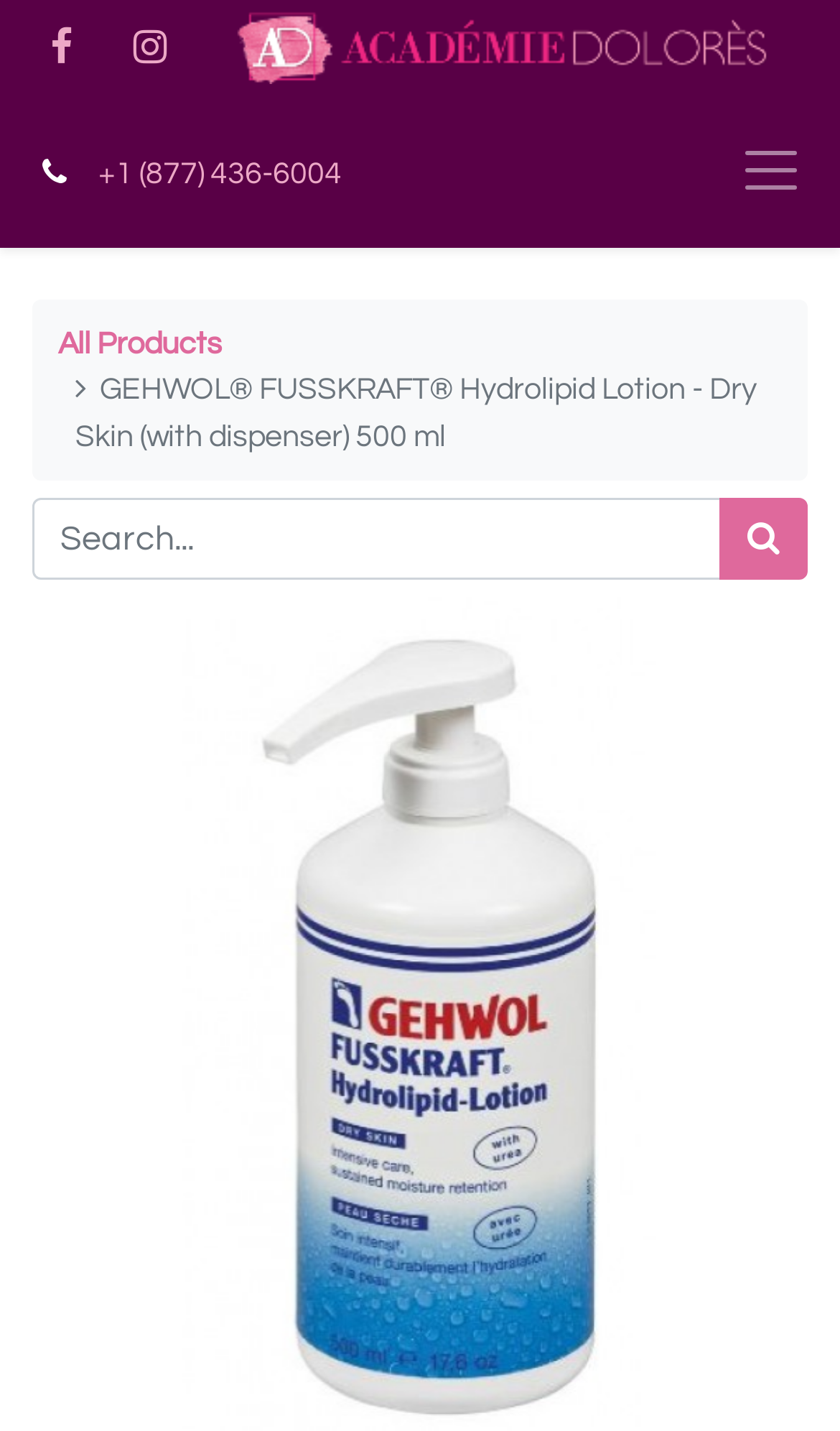Offer a detailed account of what is visible on the webpage.

The webpage appears to be a product page for GEHWOL FUSSKRAFT Hydrolipid-Lotion Dry Skin. At the top left corner, there is a logo of Académie Dolorès, which is an image with an alternative text description. 

Below the logo, there are two social media links, represented by icons, situated side by side. To the right of these icons, there is a phone number link, "+1 (877) 436-6004". 

On the top right corner, there is a button with no text, likely a navigation or menu button. Below this button, there is a link to "All Products" and a heading that reads "GEHWOL FUSSKRAFT Hydrolipid Lotion - Dry Skin (with dispenser) 500 ml", which is the product name. 

Further down, there is a search bar with a placeholder text "Search..." and a "Search" button to the right of it. The search bar spans almost the entire width of the page. 

There are no images directly related to the product on this part of the page, but the product name and description suggest that it is a lotion for dry skin on the feet and legs.